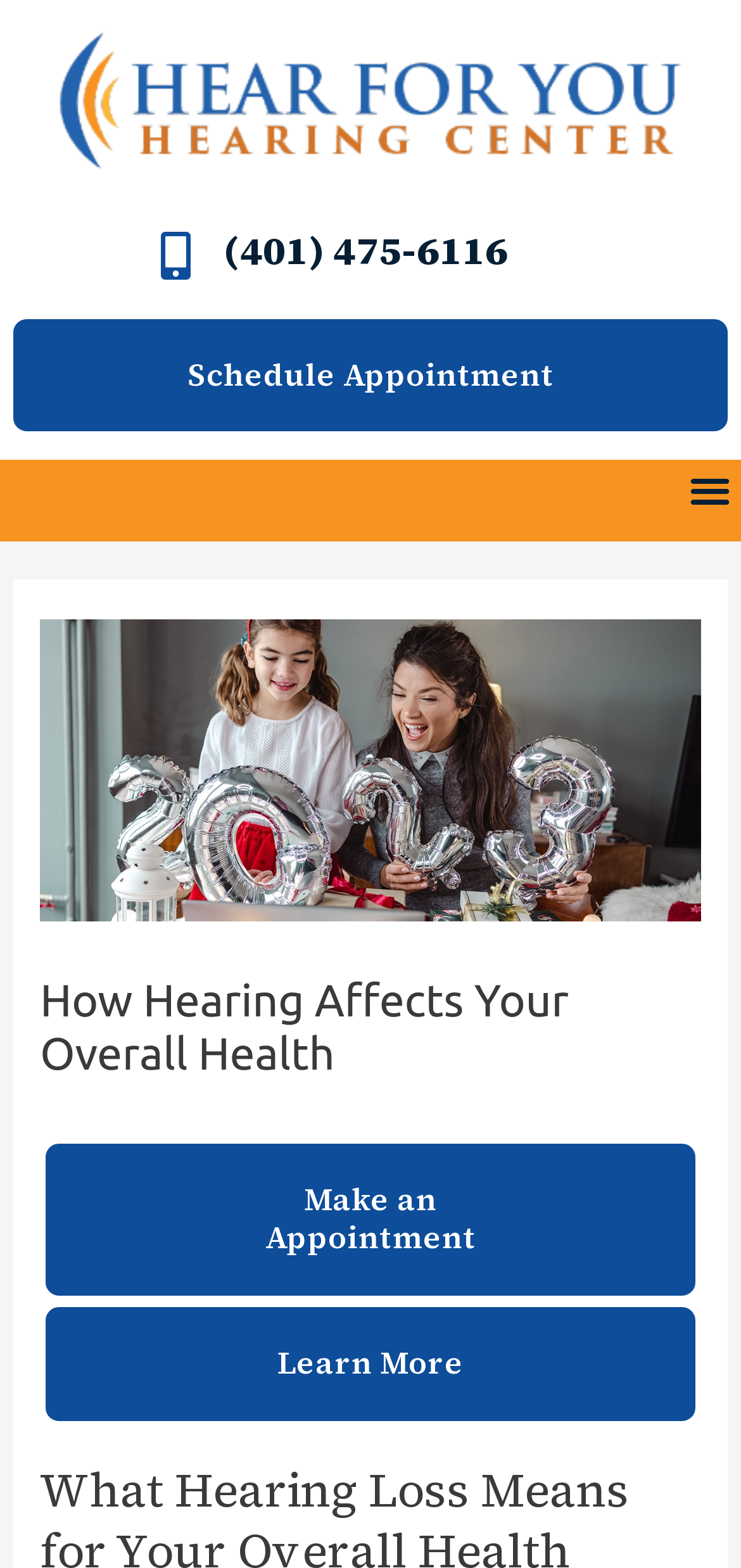What is the phone number on the webpage?
Based on the screenshot, answer the question with a single word or phrase.

(401) 475-6116